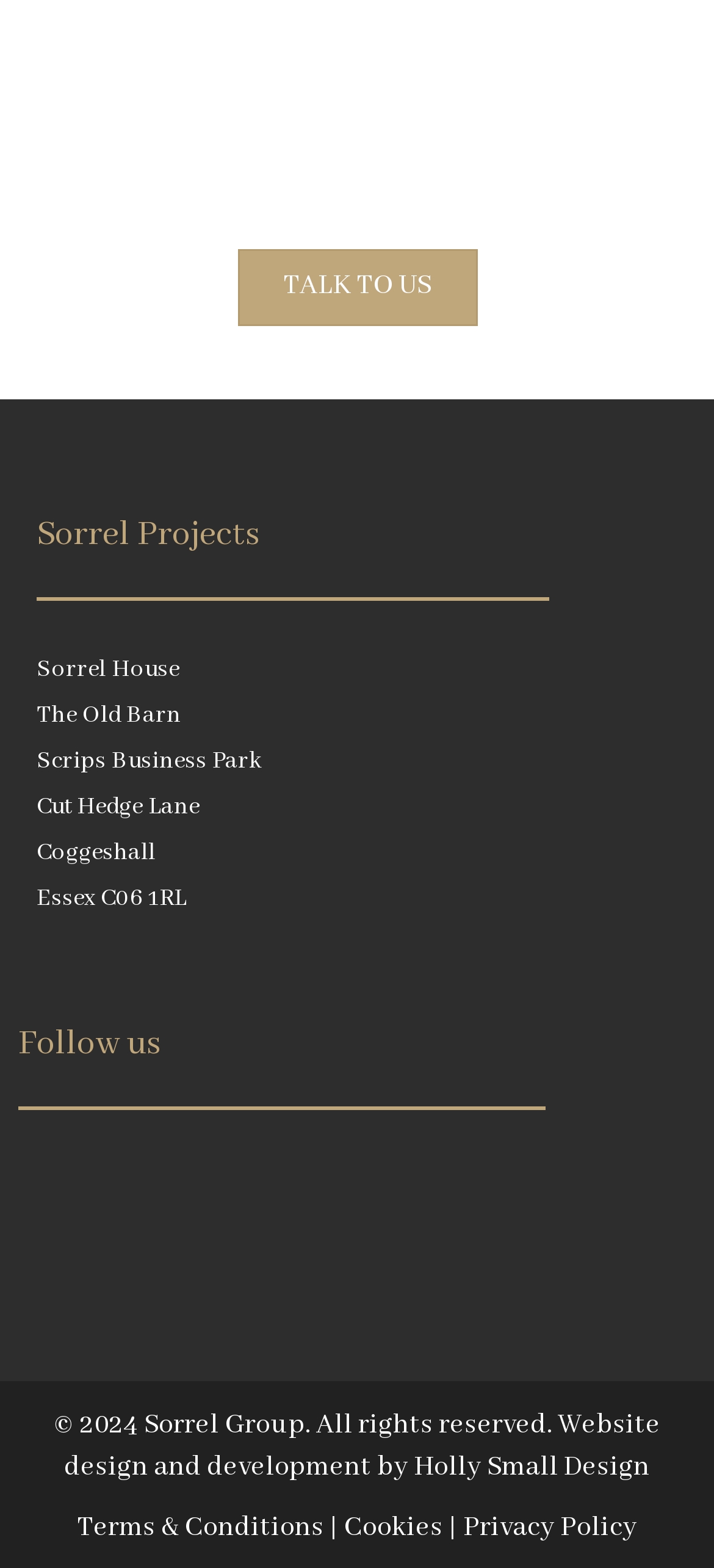How many social media links are there?
Refer to the image and give a detailed response to the question.

I found one link element with an empty text description, which is likely a social media link, under the heading 'Follow us'.